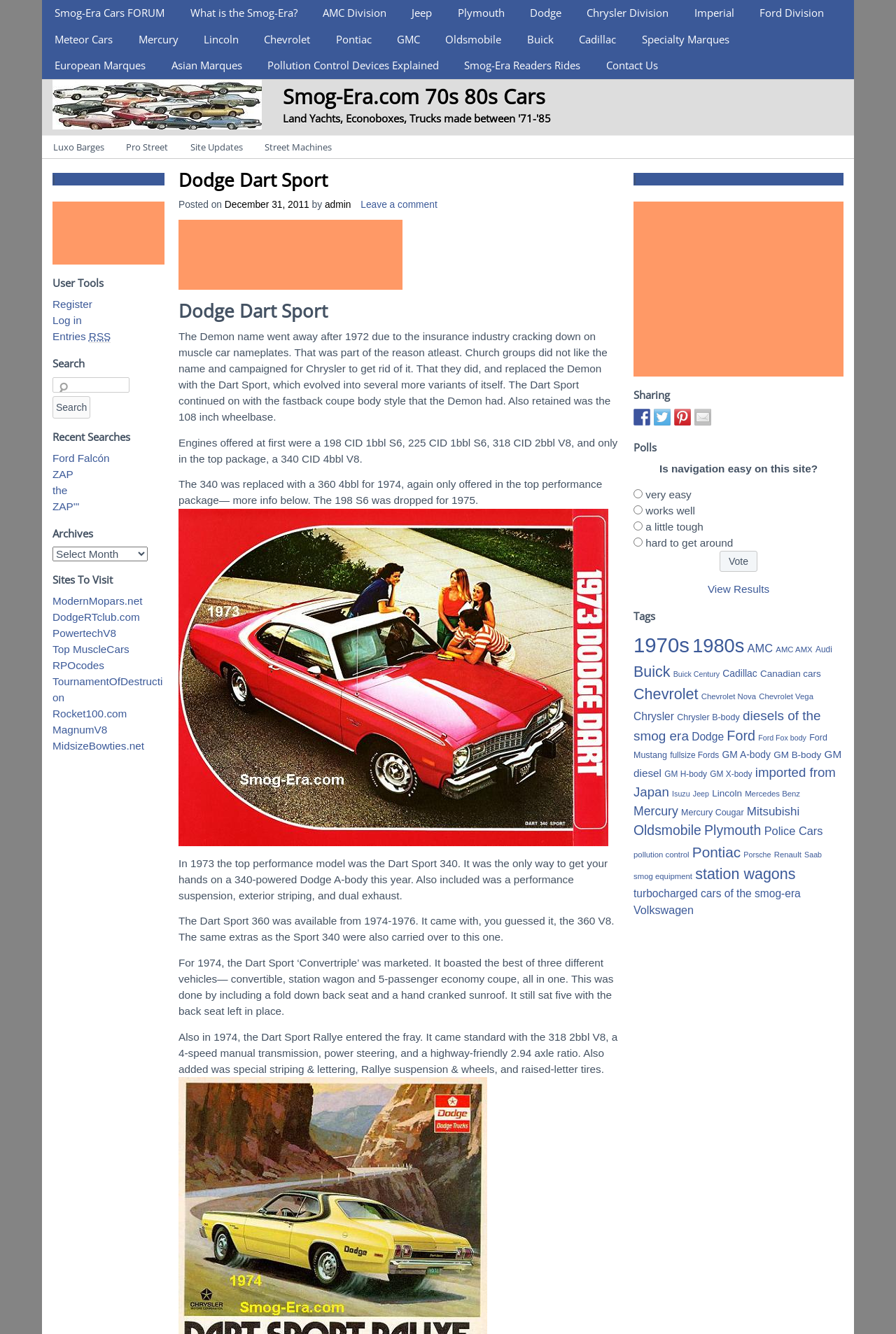Please identify the coordinates of the bounding box for the clickable region that will accomplish this instruction: "Read the blog post 'RESOLUTION'".

None